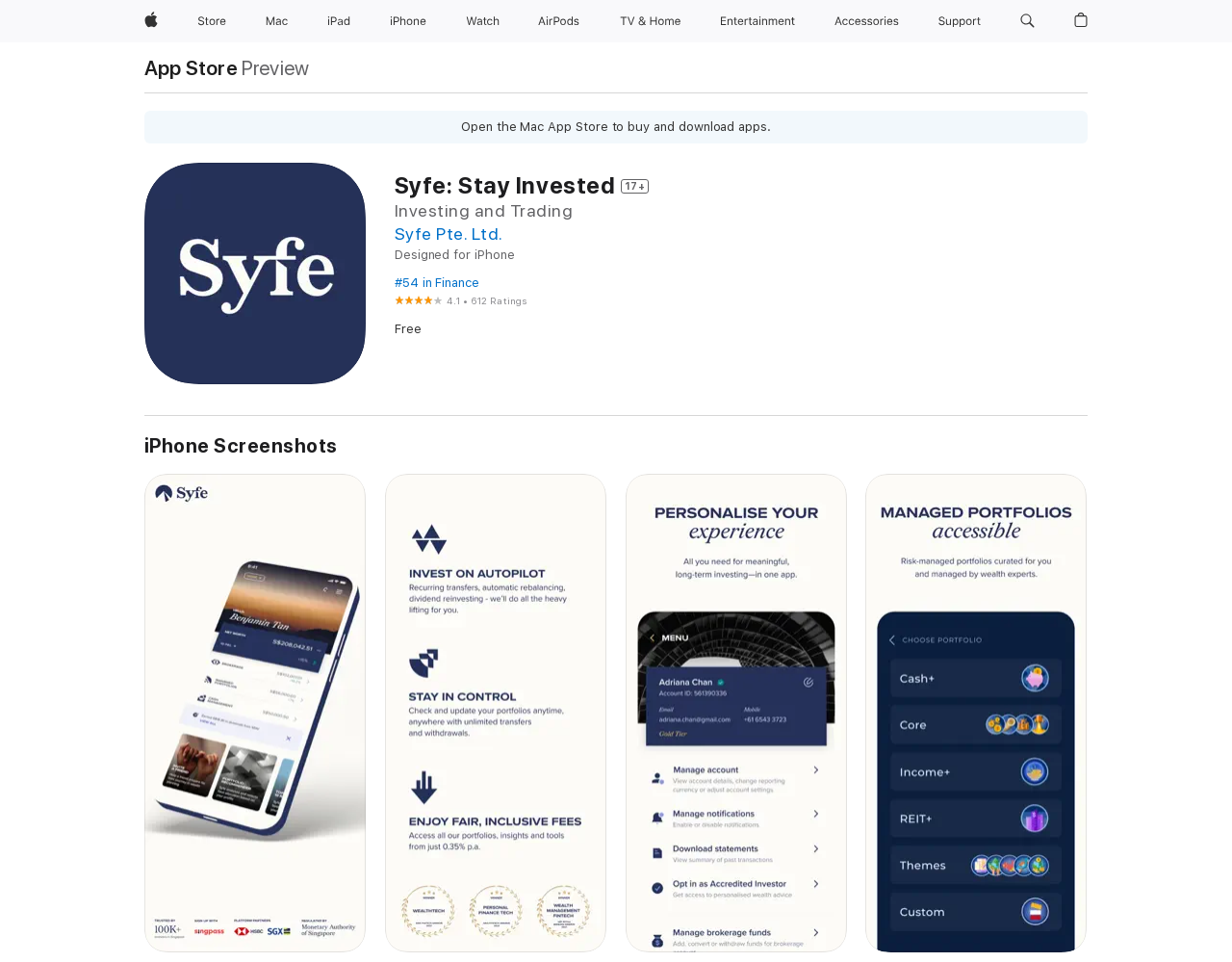Describe the webpage in detail, including text, images, and layout.

The webpage is about the Syfe: Stay Invested app on the App Store. At the top, there is a navigation menu with several links, including Apple, Store, Mac, iPad, iPhone, Watch, AirPods, TV and Home, Entertainment, Accessories, and Support. Each link has a corresponding image and a button to expand the menu.

Below the navigation menu, there is a link to the App Store and a static text "Preview". There is also an alert message that says "Open the Mac App Store to buy and download apps."

The main content of the page is about the Syfe: Stay Invested app. There is a heading that says "Syfe: Stay Invested 17+" and several subheadings that provide more information about the app, including its category, developer, and compatibility. There is also a rating of 4.1 out of 5 based on 612 ratings.

On the right side of the page, there is a section that displays iPhone screenshots of the app.